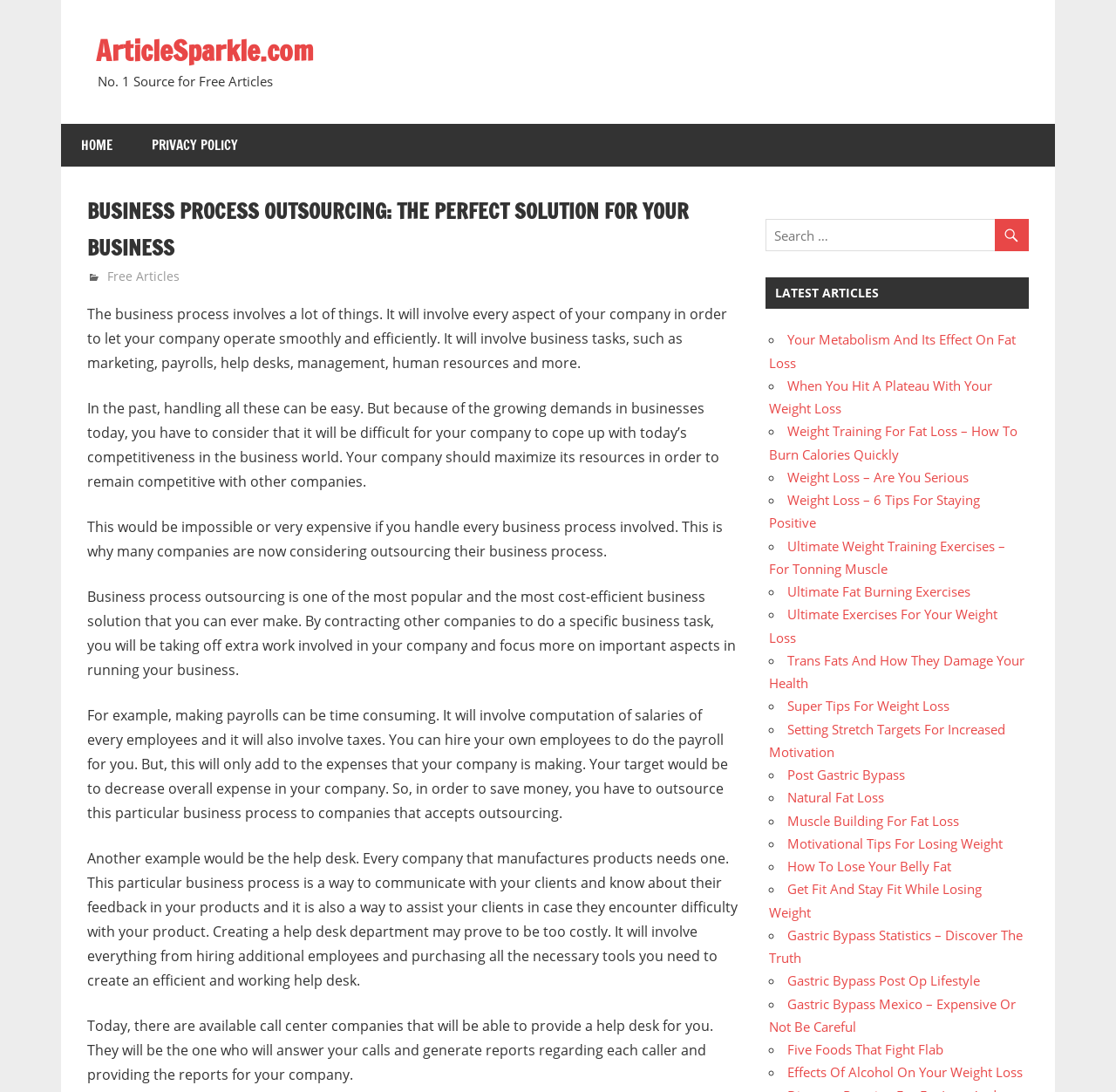Please specify the bounding box coordinates in the format (top-left x, top-left y, bottom-right x, bottom-right y), with all values as floating point numbers between 0 and 1. Identify the bounding box of the UI element described by: Ultimate Fat Burning Exercises

[0.706, 0.534, 0.87, 0.55]